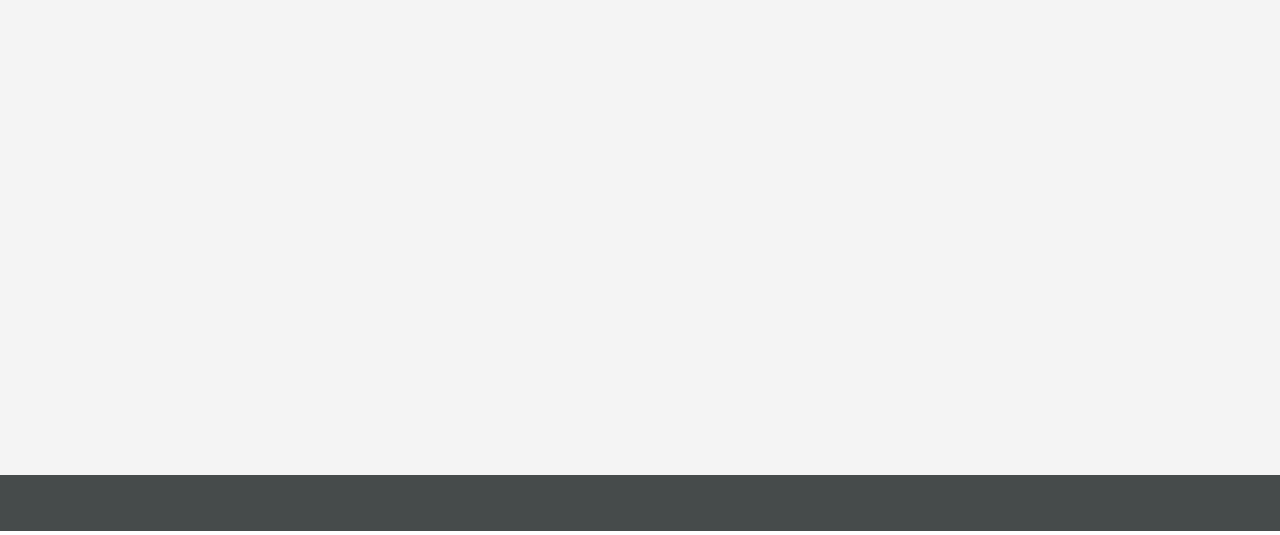Identify the bounding box coordinates of the area that should be clicked in order to complete the given instruction: "Click on Industries". The bounding box coordinates should be four float numbers between 0 and 1, i.e., [left, top, right, bottom].

[0.044, 0.067, 0.127, 0.131]